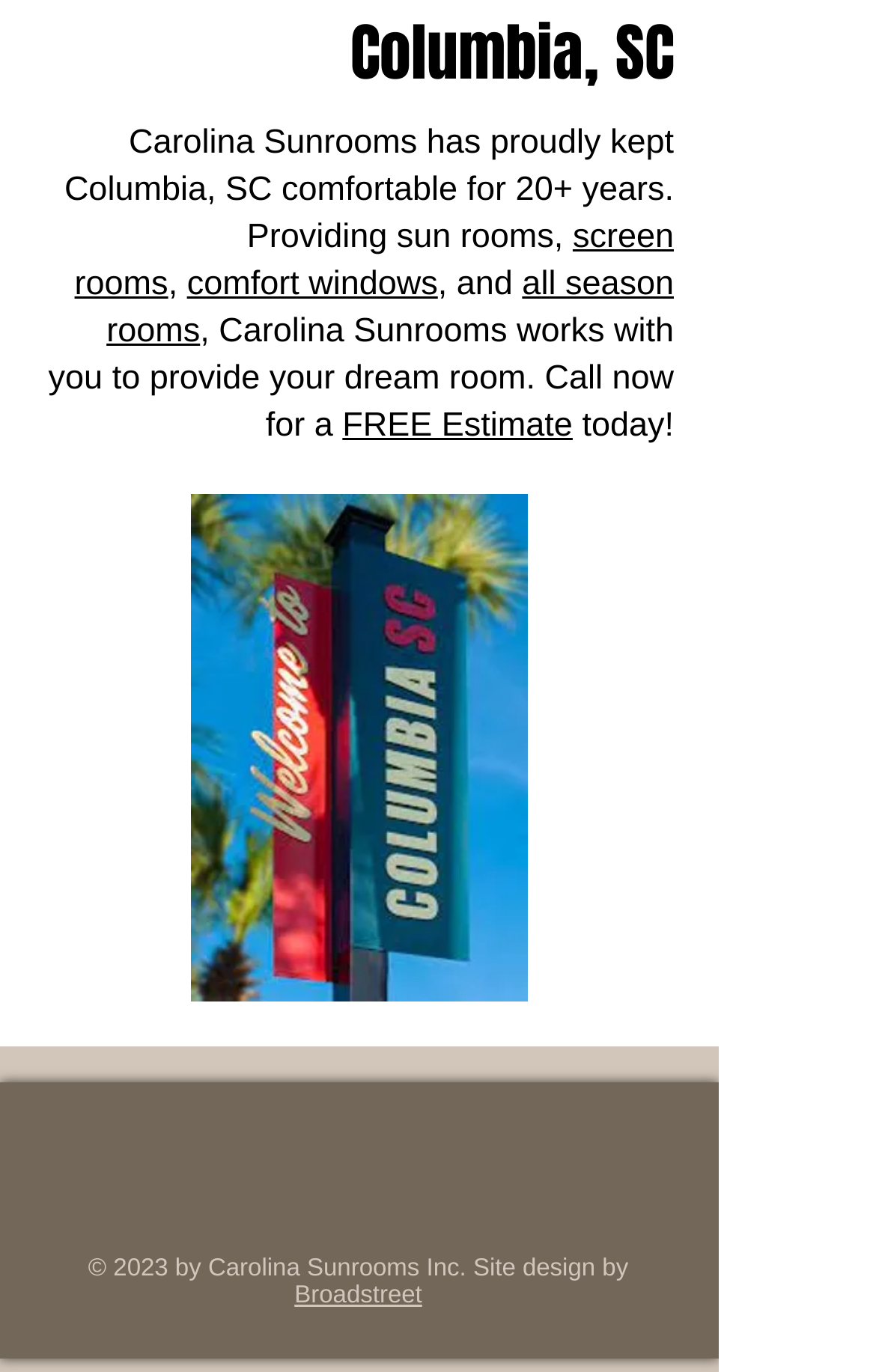Answer the question in one word or a short phrase:
What is the name of the company that designed the website?

Broadstreet